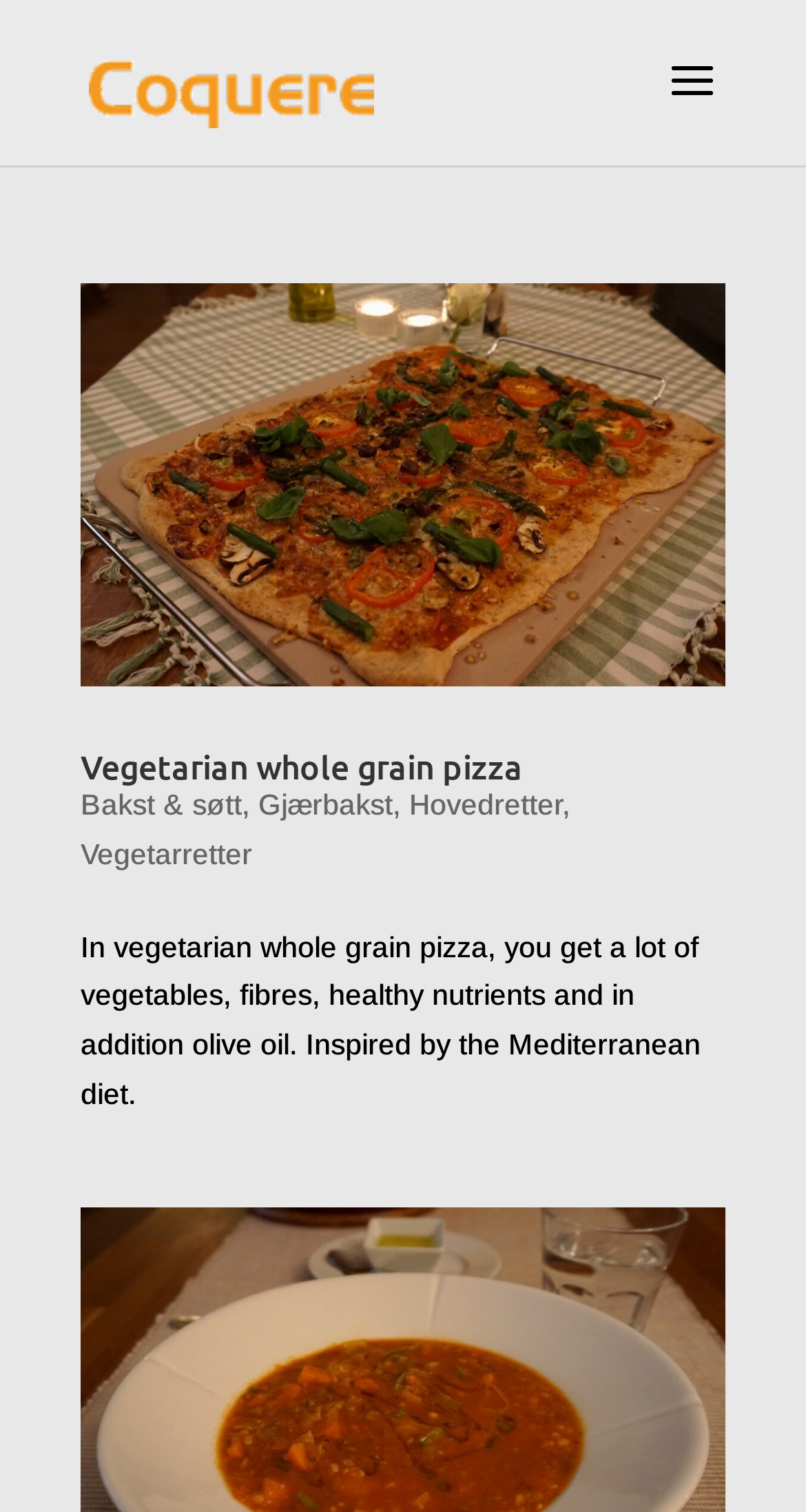Determine the bounding box coordinates for the HTML element described here: "aria-label="Celestial Nook" title="Celestial Nook"".

None